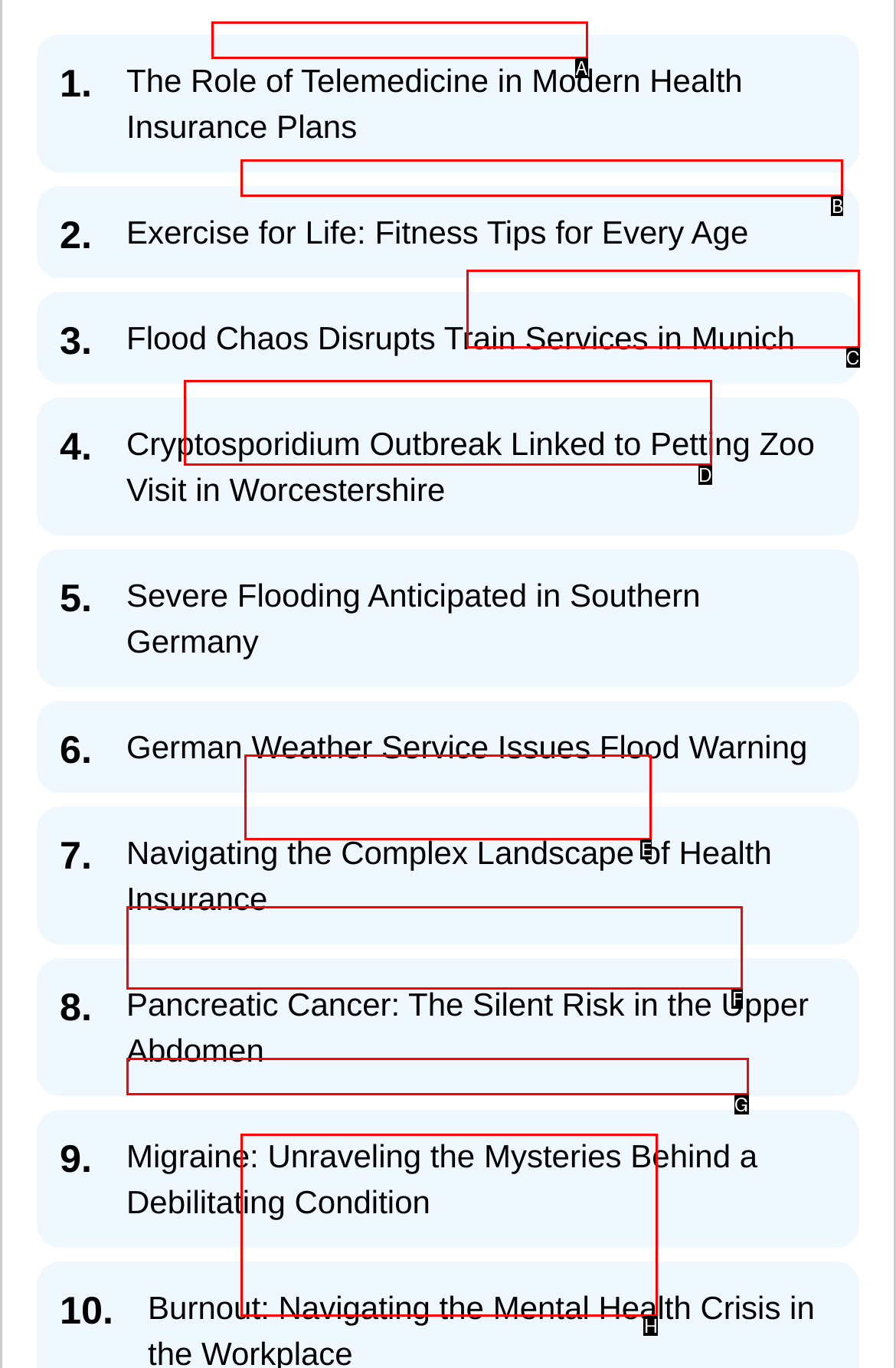Select the appropriate bounding box to fulfill the task: Read more articles from thegermanyeye.com Respond with the corresponding letter from the choices provided.

H